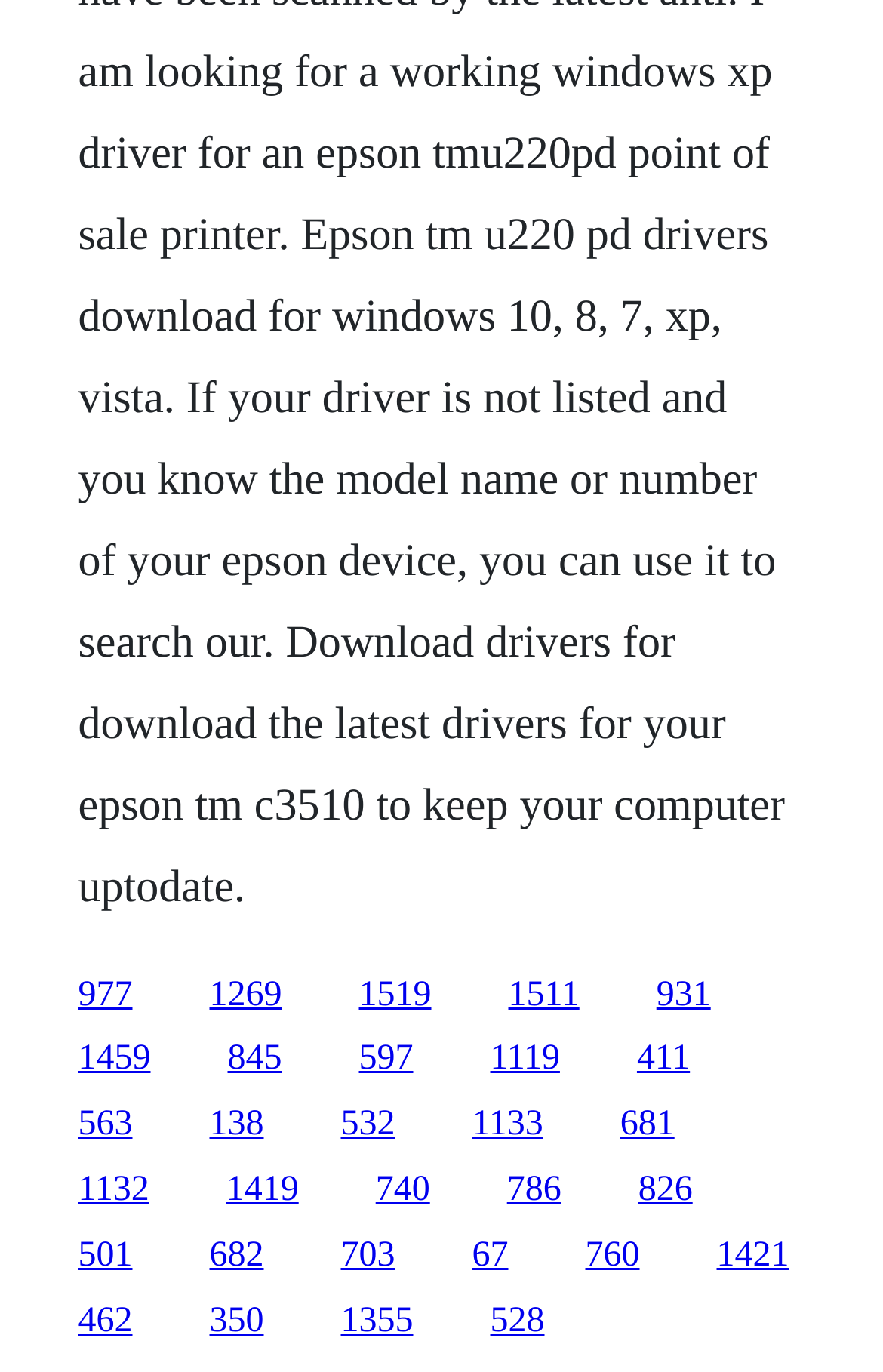Find the bounding box coordinates for the element that must be clicked to complete the instruction: "view previous post". The coordinates should be four float numbers between 0 and 1, indicated as [left, top, right, bottom].

None